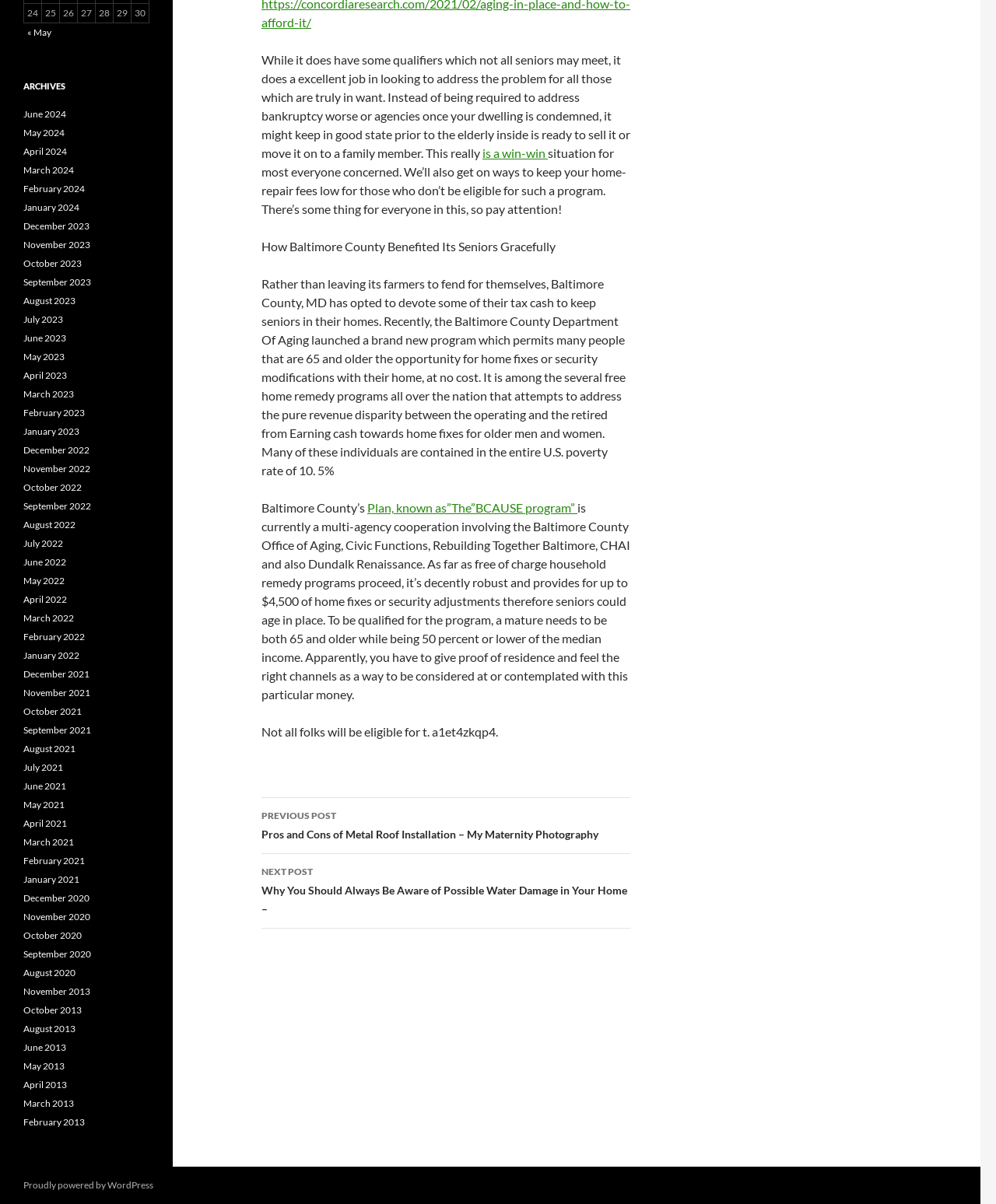Identify the coordinates of the bounding box for the element described below: "December 2021". Return the coordinates as four float numbers between 0 and 1: [left, top, right, bottom].

[0.023, 0.555, 0.09, 0.564]